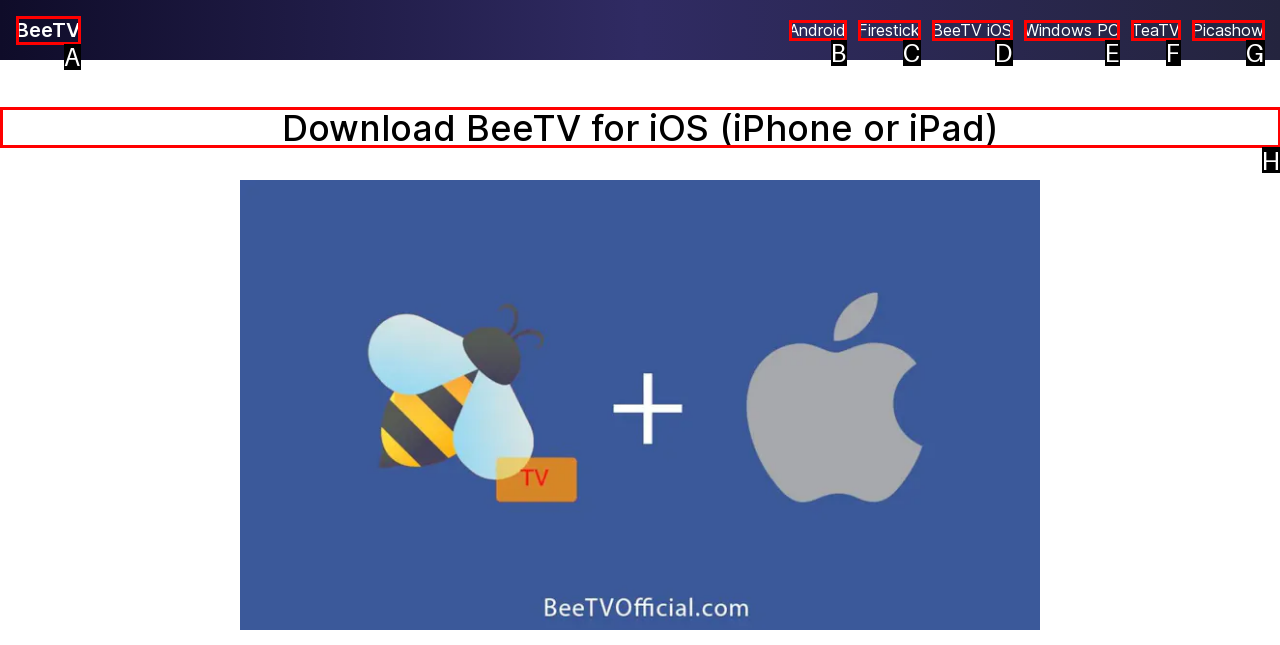Select the HTML element that should be clicked to accomplish the task: Click on Digital Ocean Reply with the corresponding letter of the option.

None